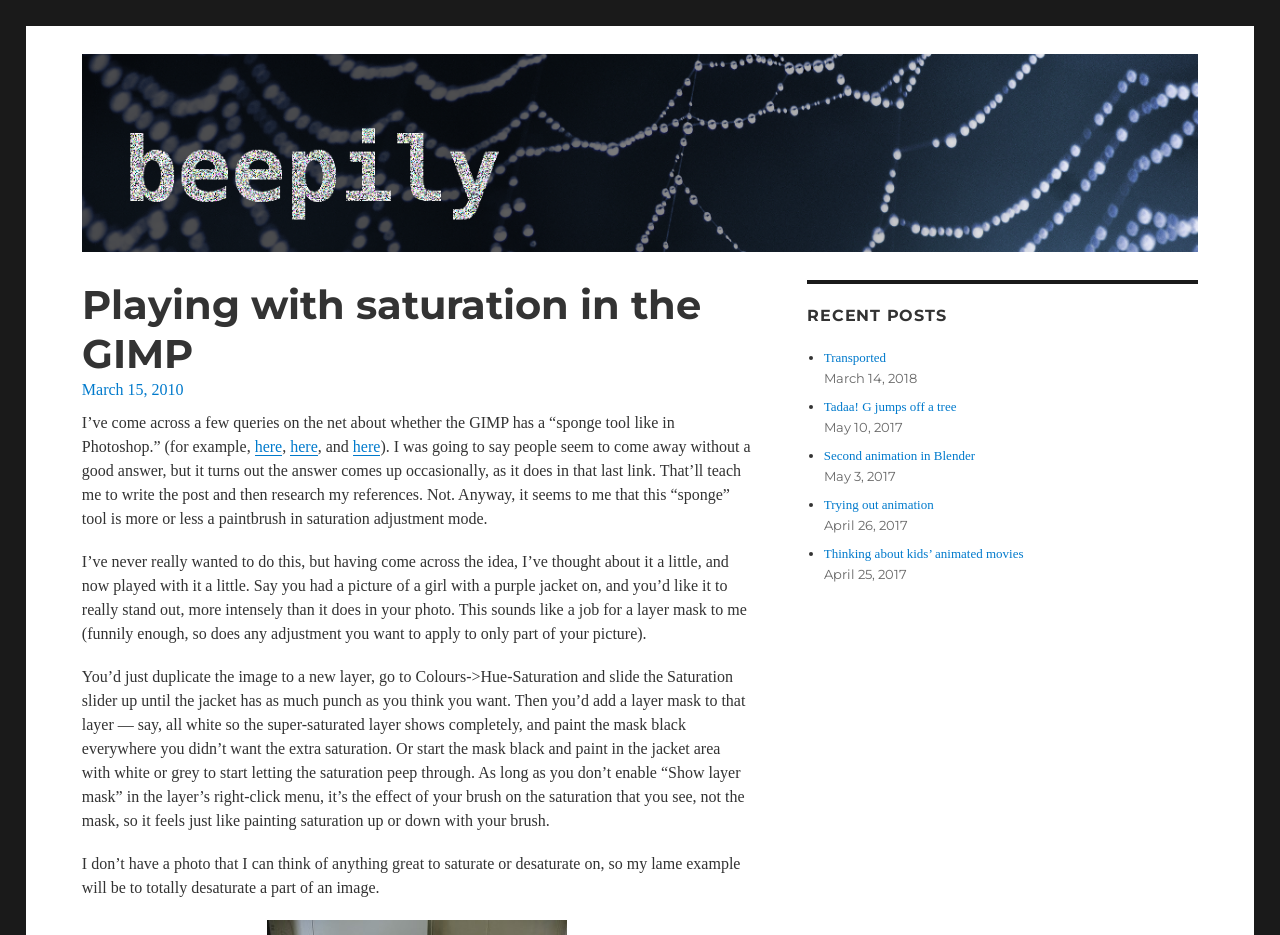Please mark the bounding box coordinates of the area that should be clicked to carry out the instruction: "Check the recent post 'Tadaa! G jumps off a tree'".

[0.644, 0.427, 0.747, 0.443]